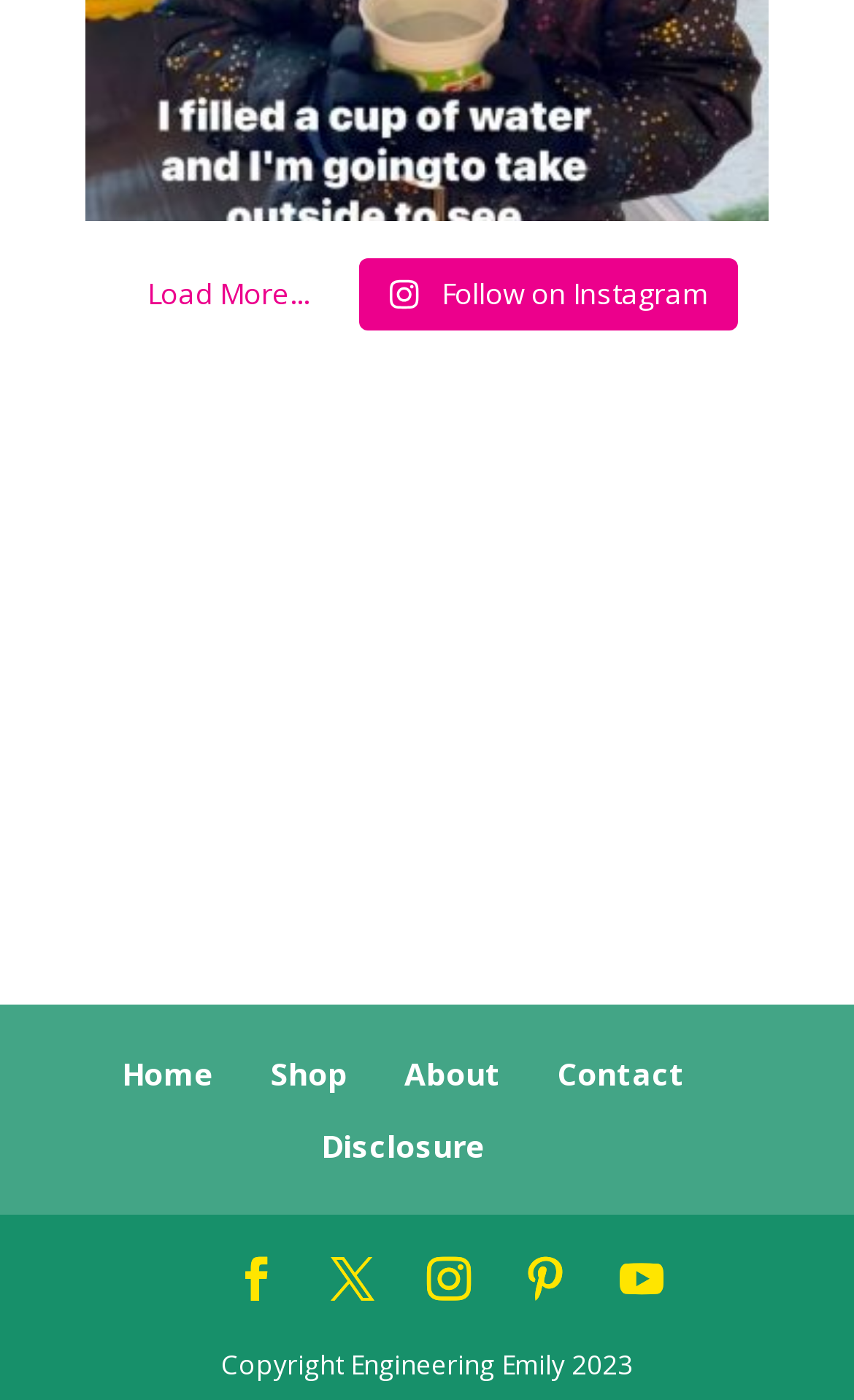Using the format (top-left x, top-left y, bottom-right x, bottom-right y), provide the bounding box coordinates for the described UI element. All values should be floating point numbers between 0 and 1: Twitter

[0.387, 0.891, 0.438, 0.941]